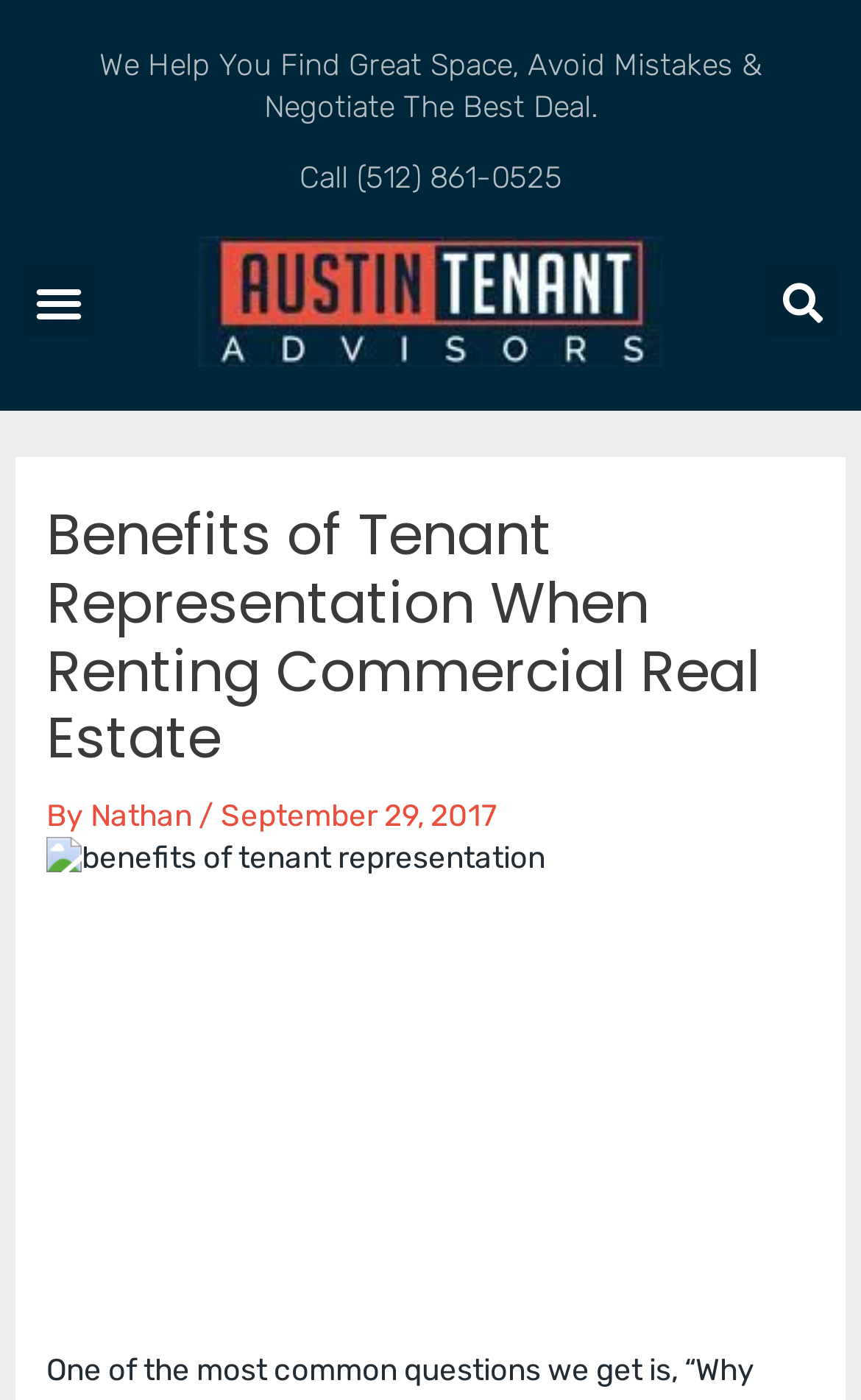Analyze the image and deliver a detailed answer to the question: When was the article about tenant representation published?

I found the publication date by looking at the static text element with the text 'September 29, 2017' which is located below the main heading of the webpage, and it is also accompanied by the author's name.